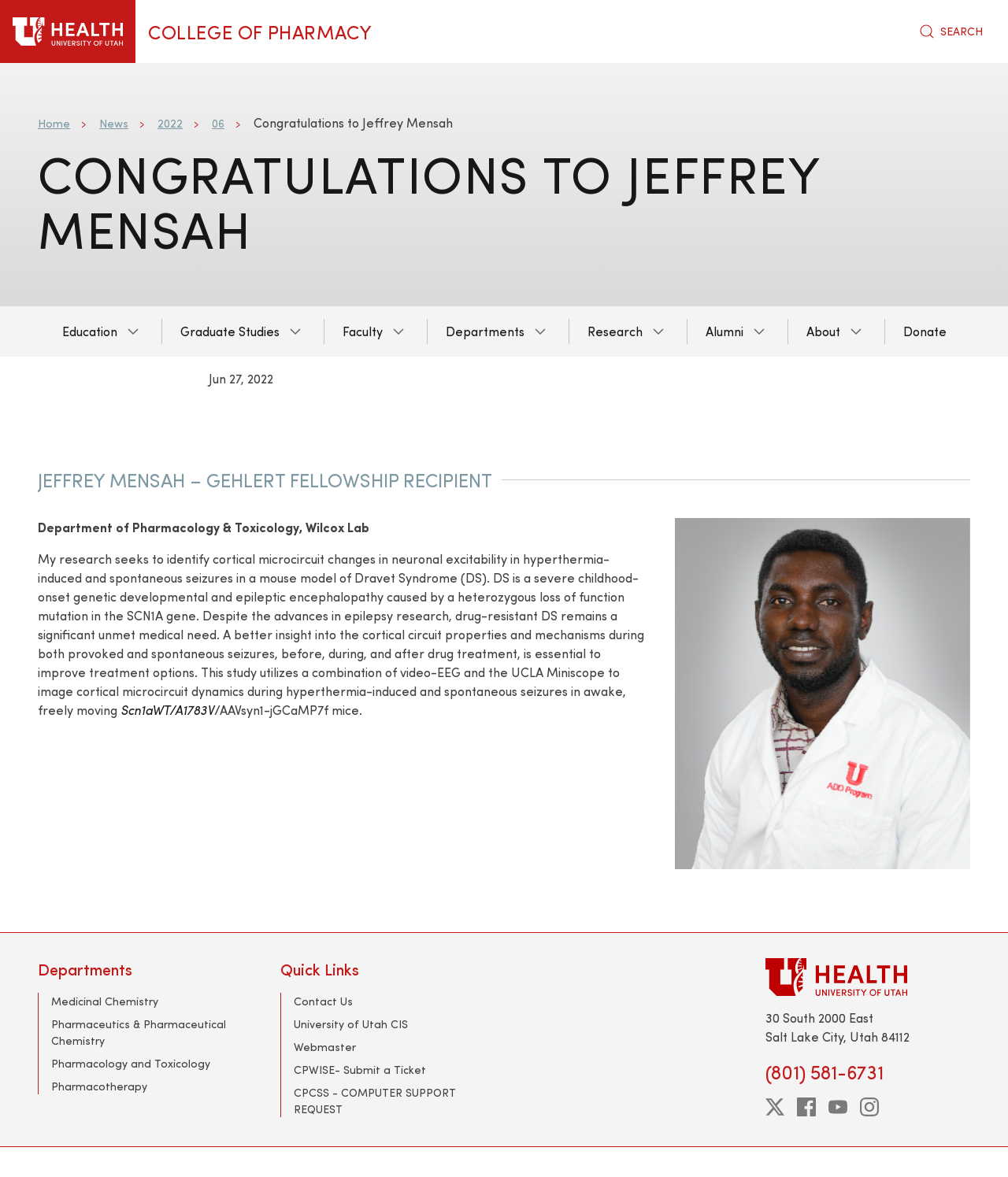Can you locate the main headline on this webpage and provide its text content?

CONGRATULATIONS TO JEFFREY MENSAH